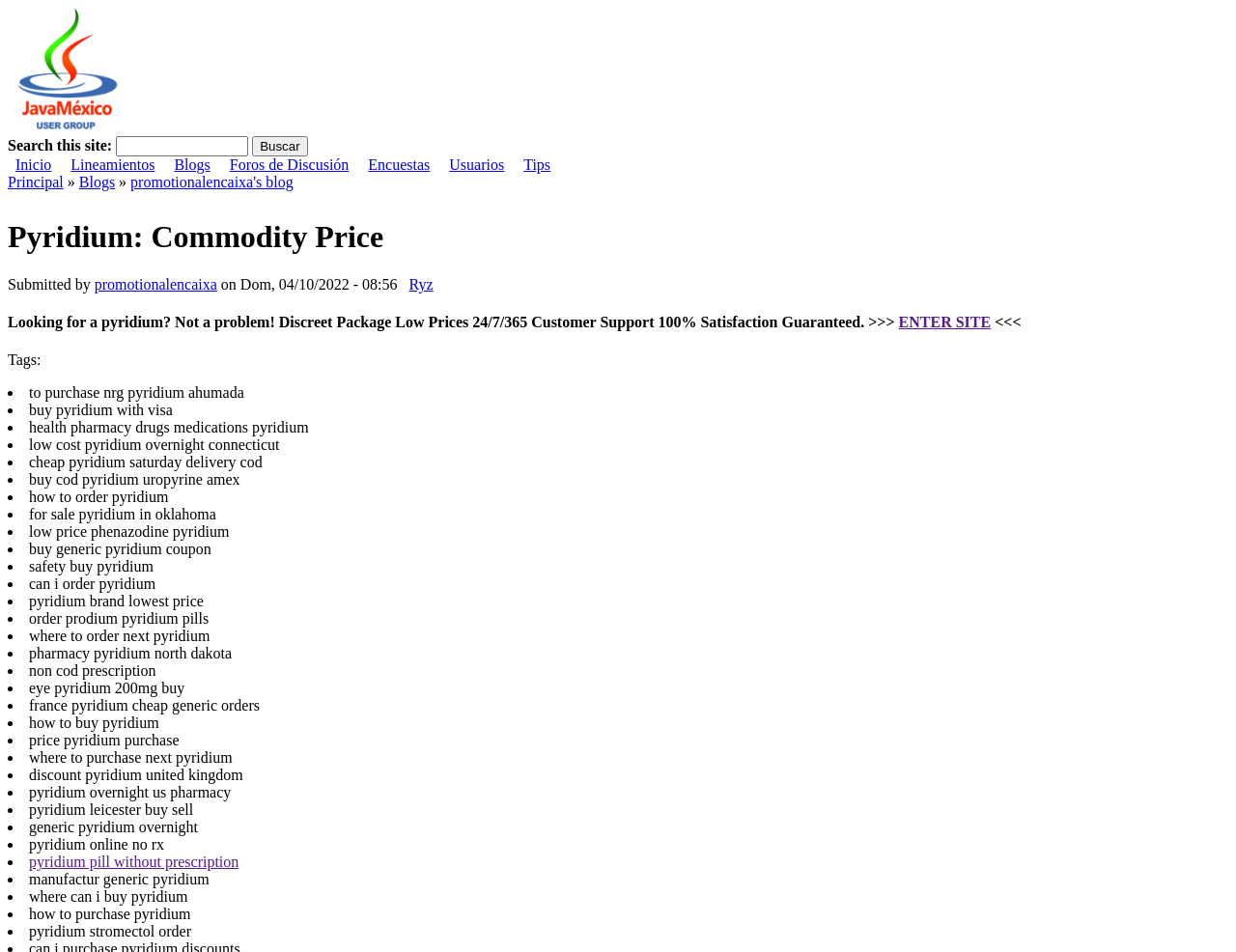Determine the bounding box for the HTML element described here: "ENTER SITE". The coordinates should be given as [left, top, right, bottom] with each number being a float between 0 and 1.

[0.727, 0.33, 0.802, 0.347]